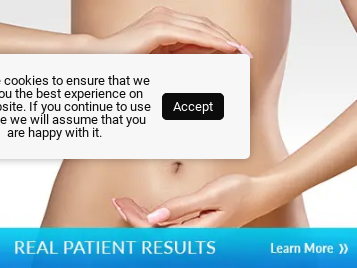What is the purpose of the 'Accept' button?
Observe the image and answer the question with a one-word or short phrase response.

To facilitate user interaction